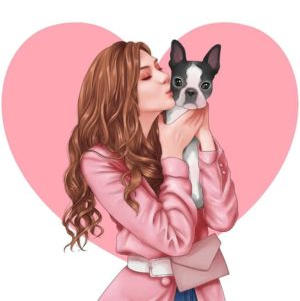What is the theme of the 'Pets Collection'? Analyze the screenshot and reply with just one word or a short phrase.

Pet lovers